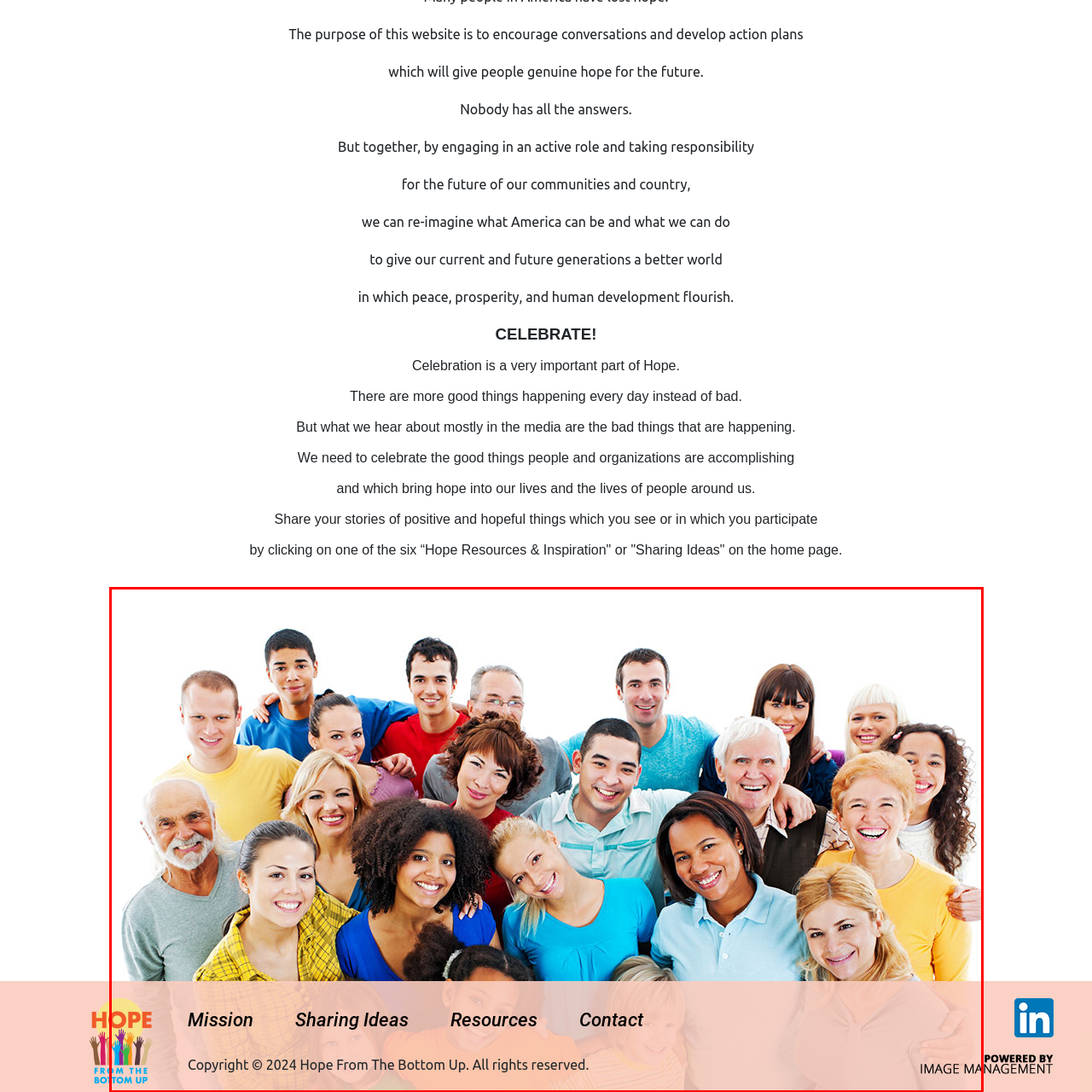Inspect the image surrounded by the red border and give a one-word or phrase answer to the question:
What is the atmosphere conveyed by the group of people?

Vibrant and joyful